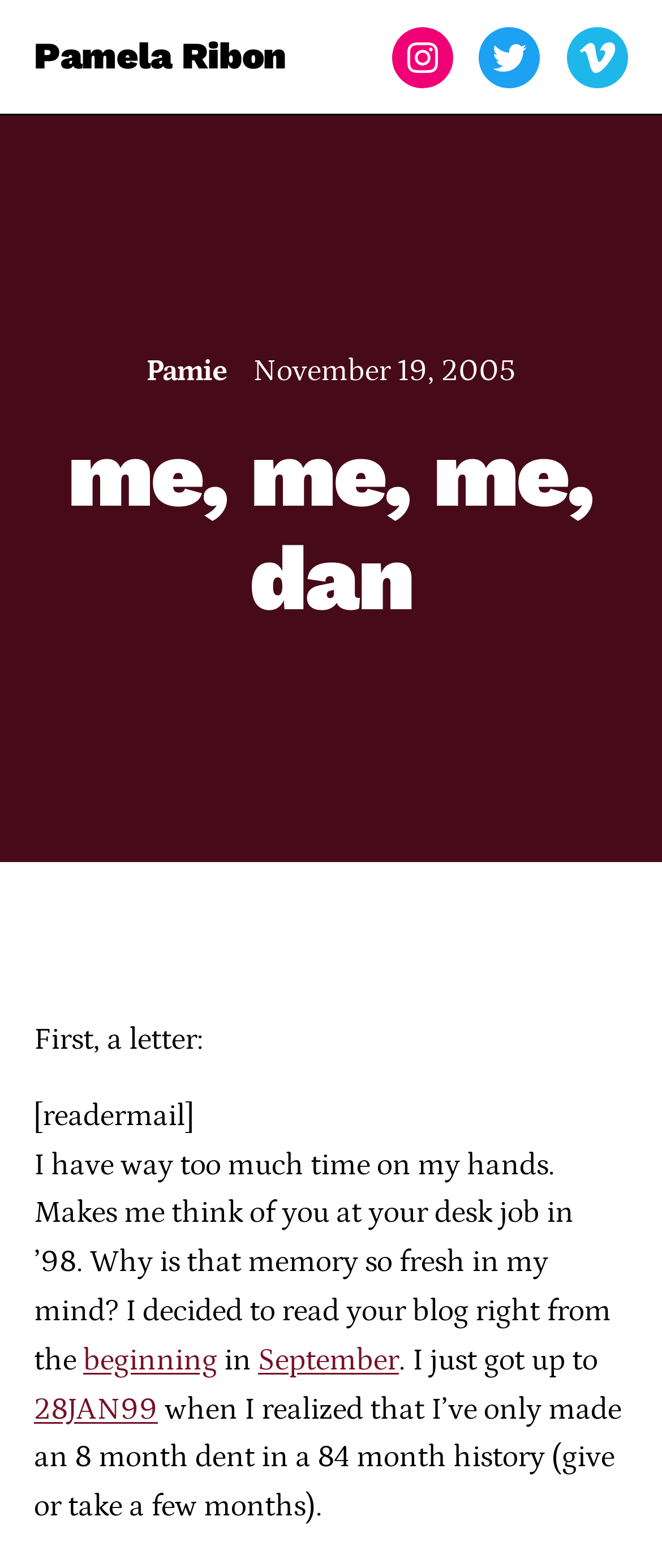Locate the UI element that matches the description 28JAN99 in the webpage screenshot. Return the bounding box coordinates in the format (top-left x, top-left y, bottom-right x, bottom-right y), with values ranging from 0 to 1.

[0.051, 0.888, 0.238, 0.91]